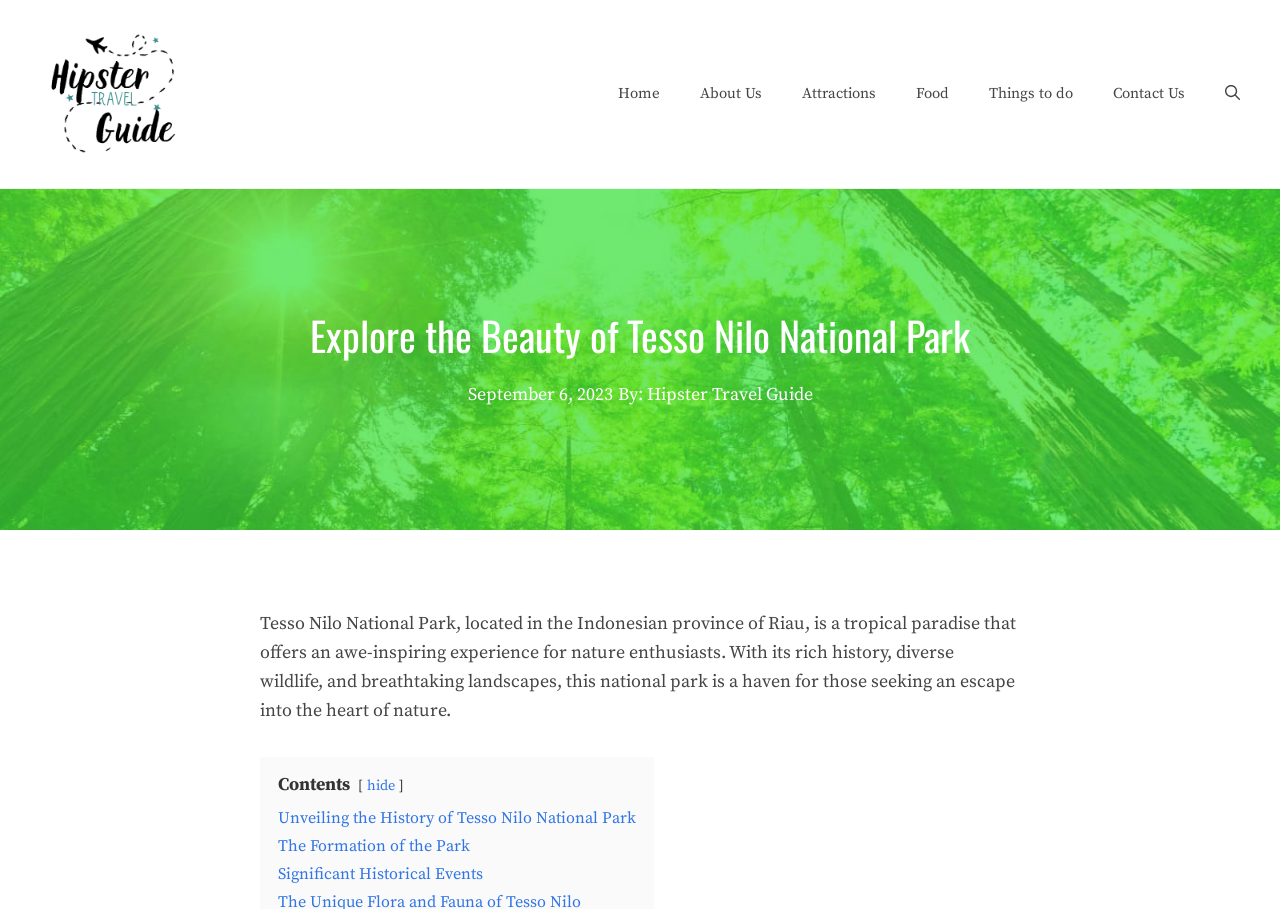Locate the bounding box coordinates of the UI element described by: "The Formation of the Park". The bounding box coordinates should consist of four float numbers between 0 and 1, i.e., [left, top, right, bottom].

[0.217, 0.92, 0.367, 0.942]